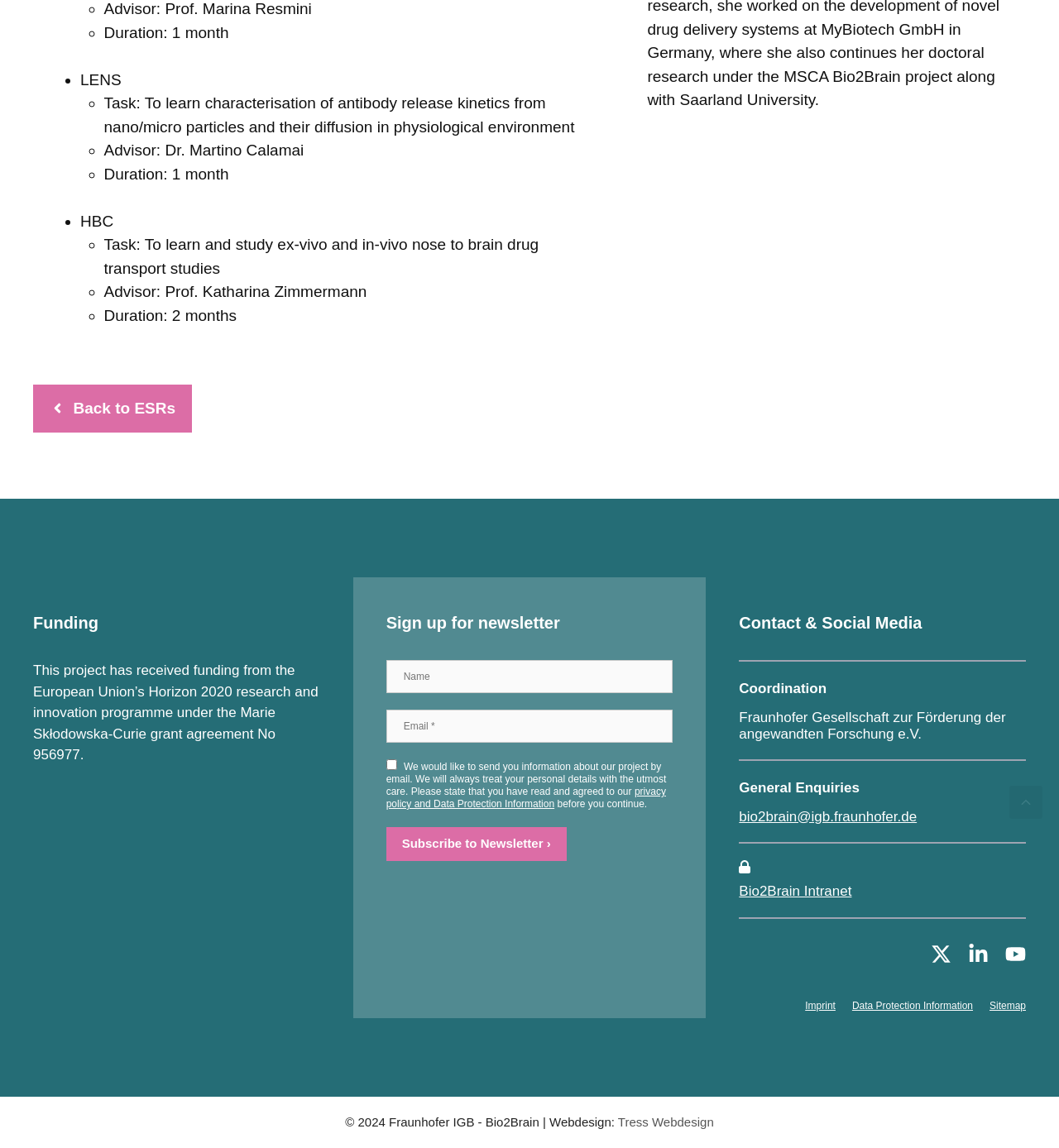For the element described, predict the bounding box coordinates as (top-left x, top-left y, bottom-right x, bottom-right y). All values should be between 0 and 1. Element description: Sitemap

[0.934, 0.871, 0.969, 0.881]